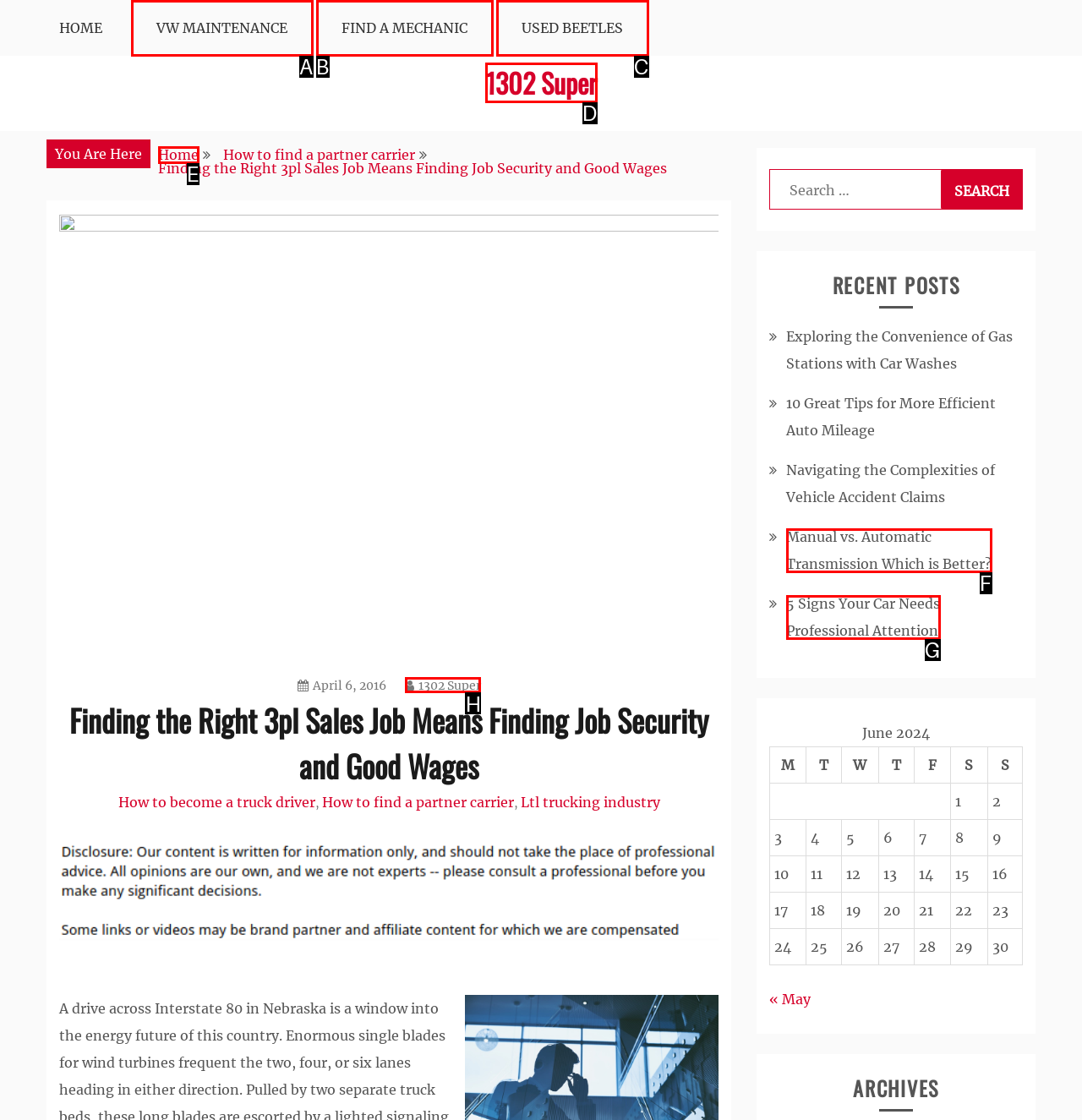From the provided options, which letter corresponds to the element described as: last reply Mar 2015
Answer with the letter only.

None